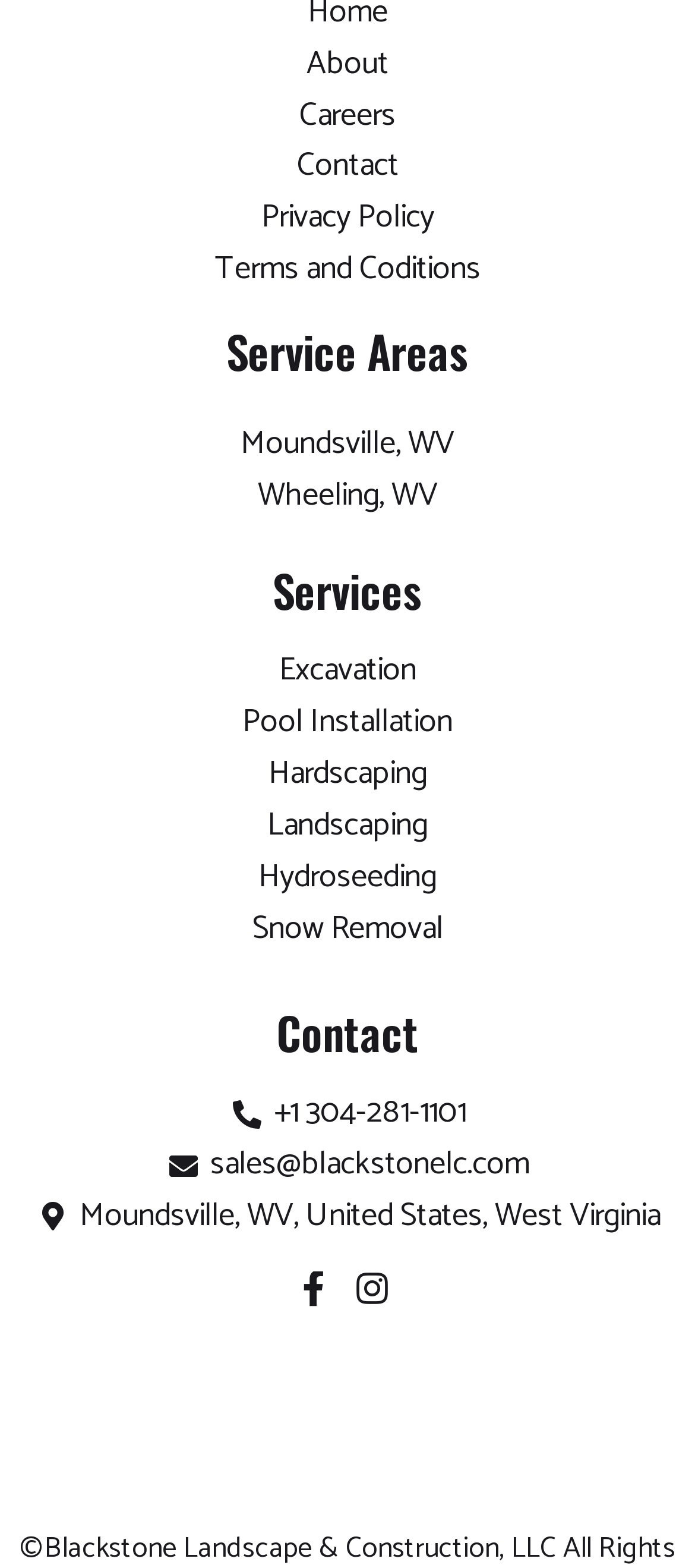Determine the bounding box coordinates for the region that must be clicked to execute the following instruction: "View About page".

[0.0, 0.029, 1.0, 0.054]